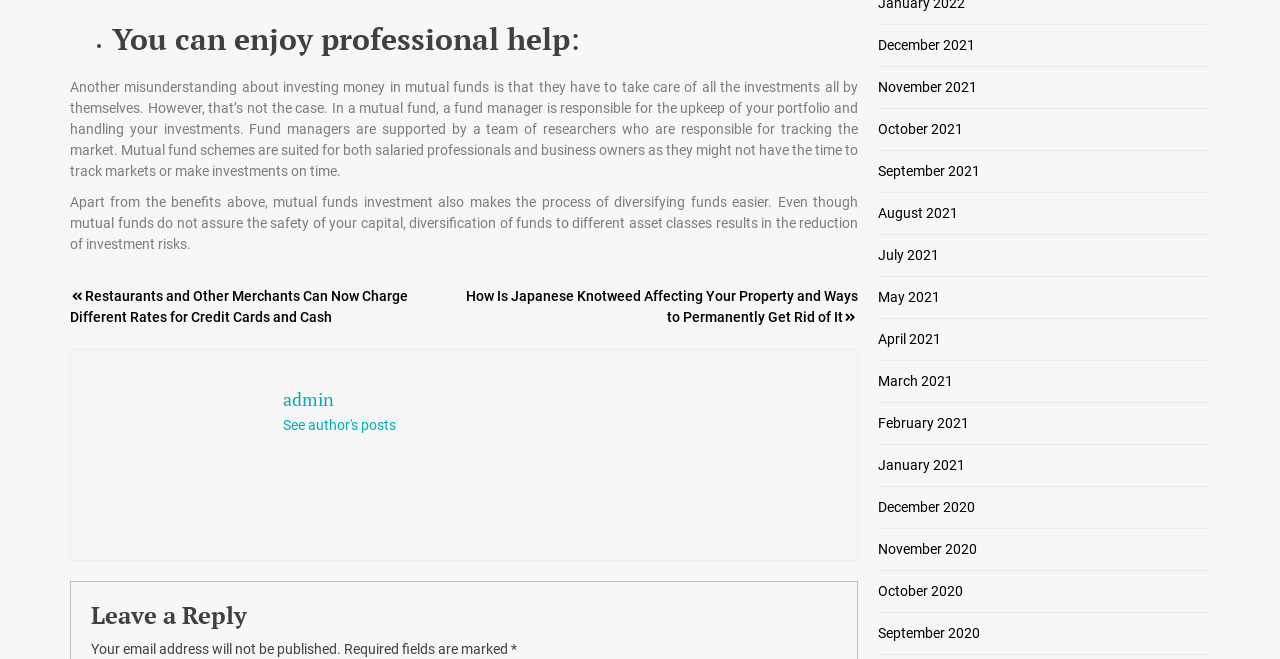Show the bounding box coordinates for the element that needs to be clicked to execute the following instruction: "View posts from admin". Provide the coordinates in the form of four float numbers between 0 and 1, i.e., [left, top, right, bottom].

[0.221, 0.588, 0.261, 0.624]